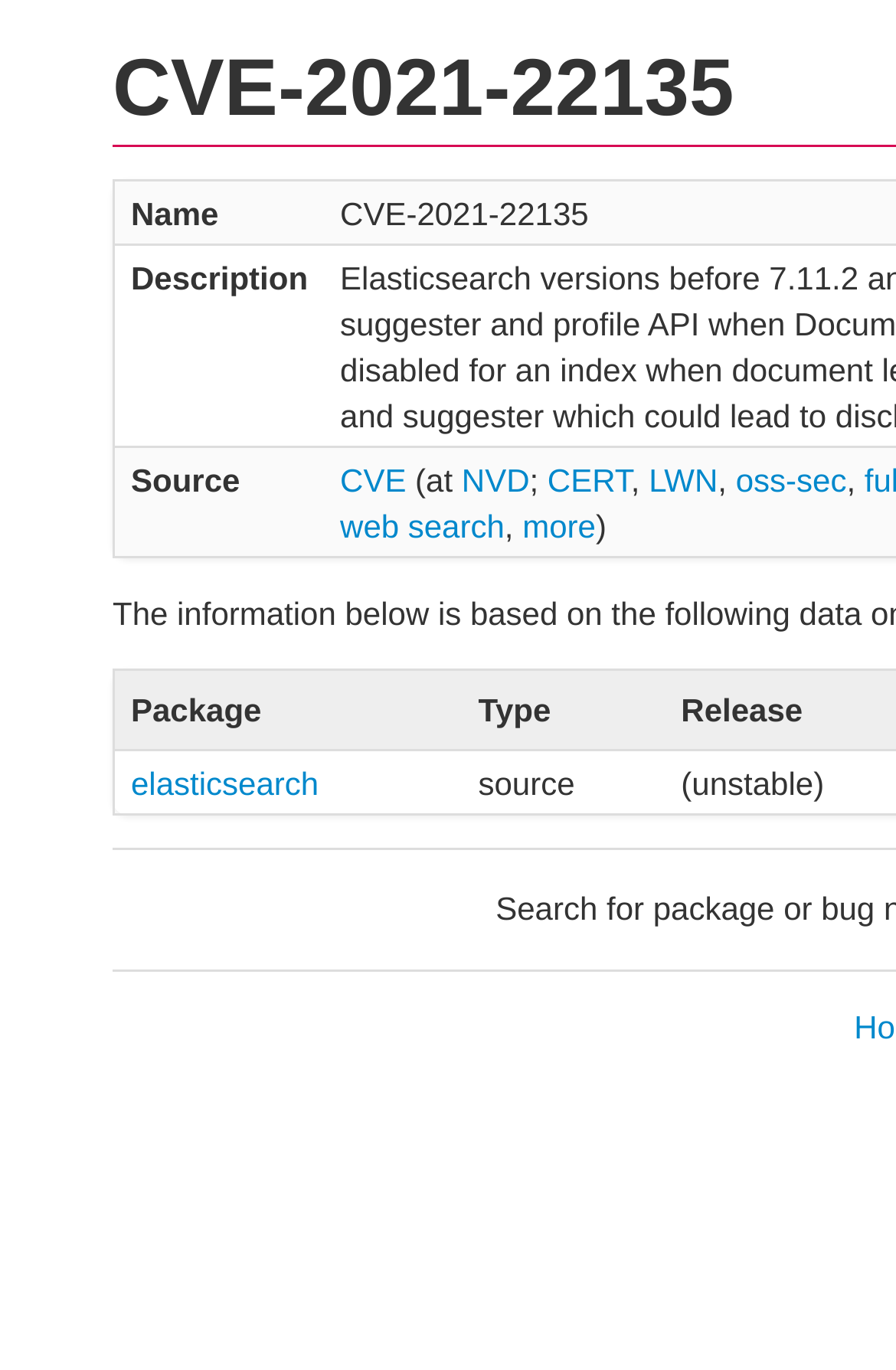Highlight the bounding box coordinates of the element that should be clicked to carry out the following instruction: "check CERT information". The coordinates must be given as four float numbers ranging from 0 to 1, i.e., [left, top, right, bottom].

[0.611, 0.336, 0.704, 0.363]